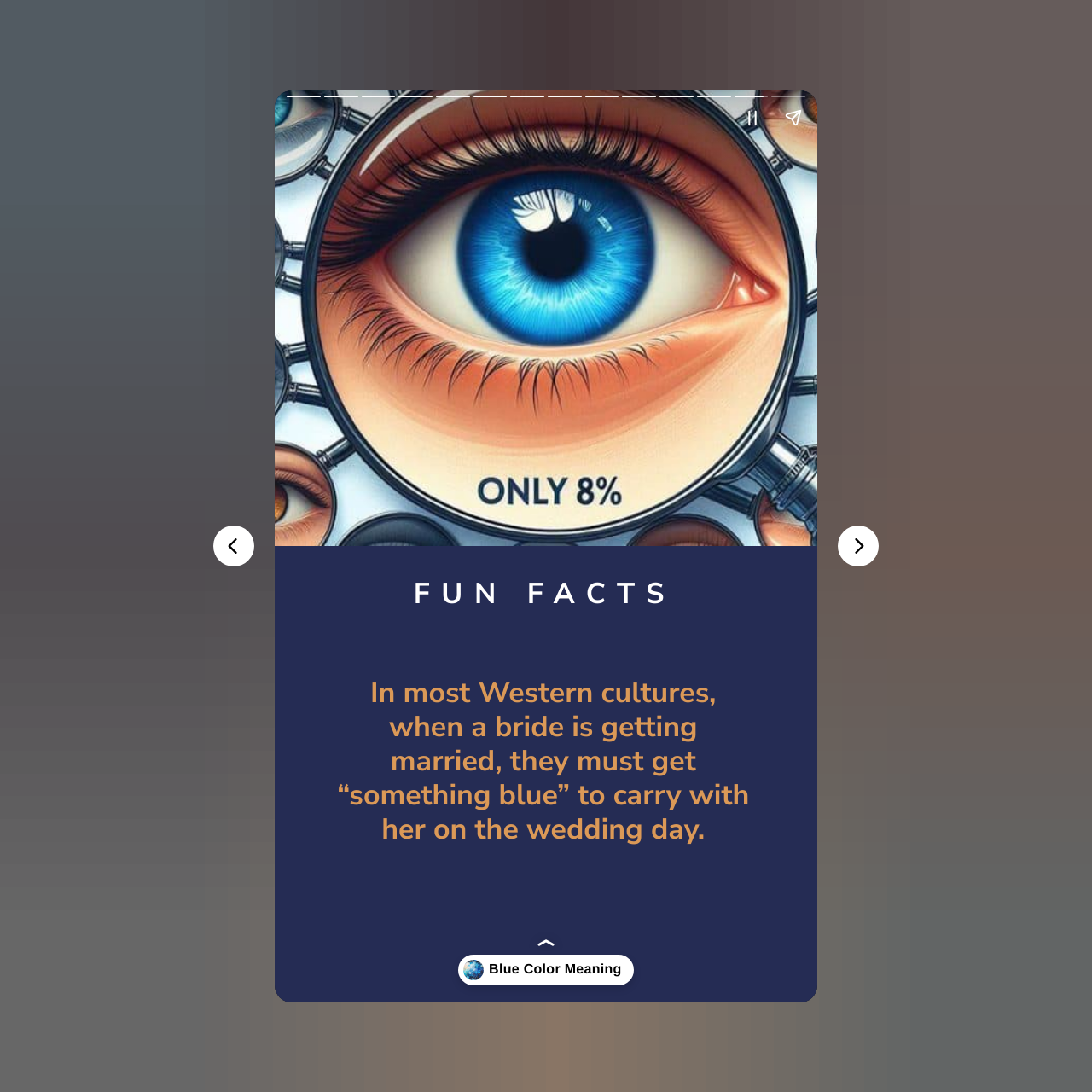What is the color of the symbolism image?
Please provide a single word or phrase based on the screenshot.

Baby-Blue